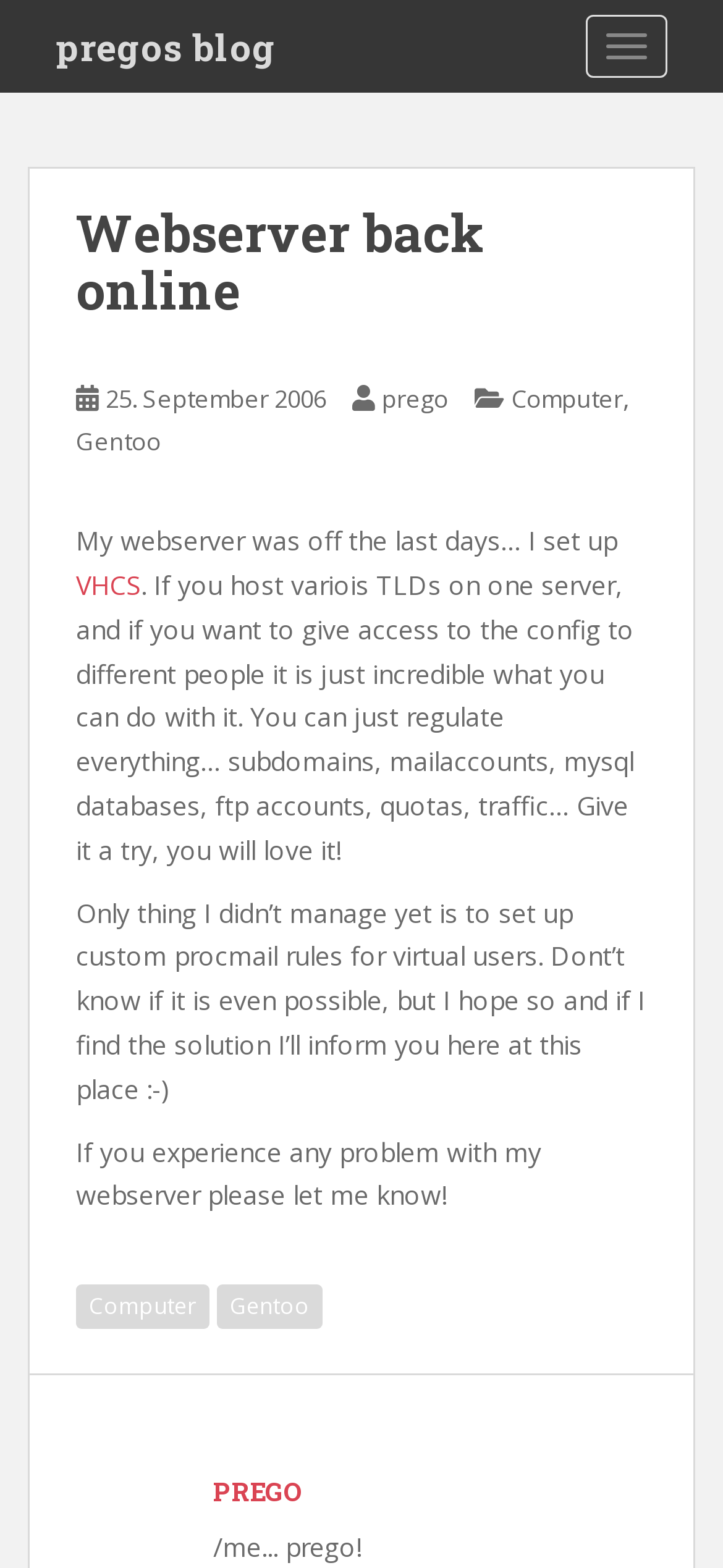Determine the coordinates of the bounding box for the clickable area needed to execute this instruction: "go to pregos blog".

[0.038, 0.0, 0.421, 0.059]